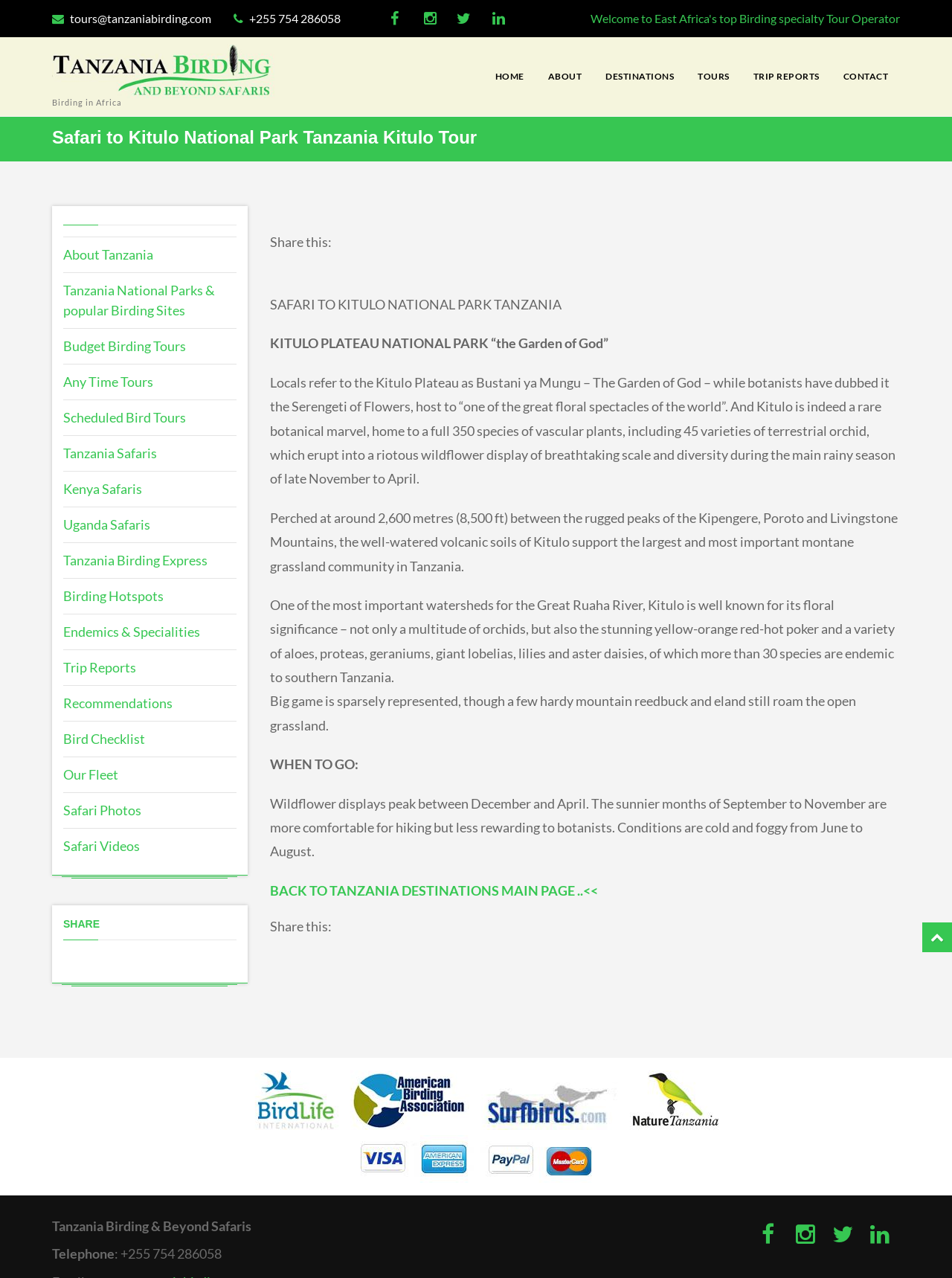Kindly provide the bounding box coordinates of the section you need to click on to fulfill the given instruction: "Click the 'TOURS' link".

[0.723, 0.049, 0.776, 0.07]